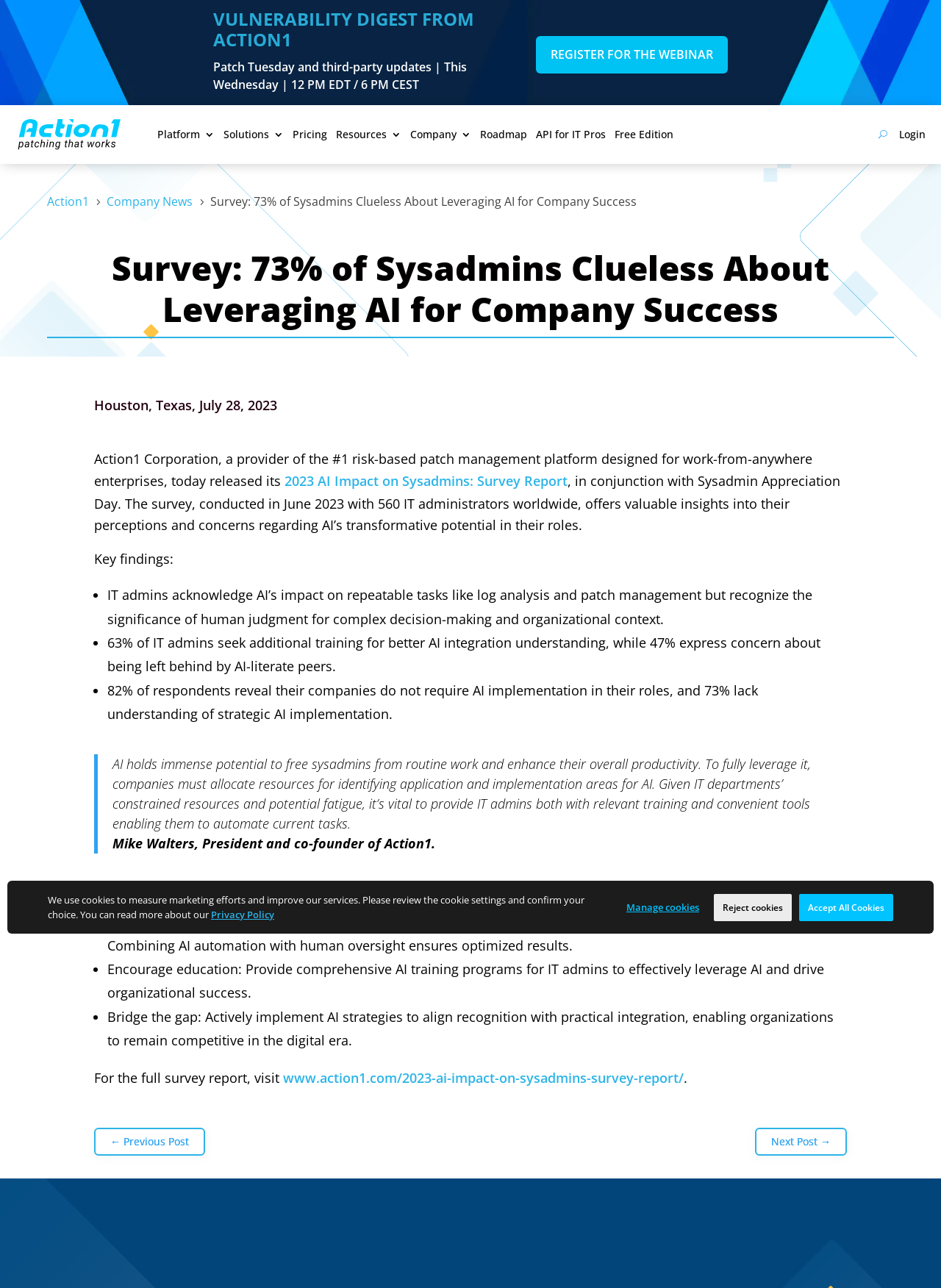Locate the bounding box coordinates of the UI element described by: "Solutions". The bounding box coordinates should consist of four float numbers between 0 and 1, i.e., [left, top, right, bottom].

[0.238, 0.082, 0.302, 0.128]